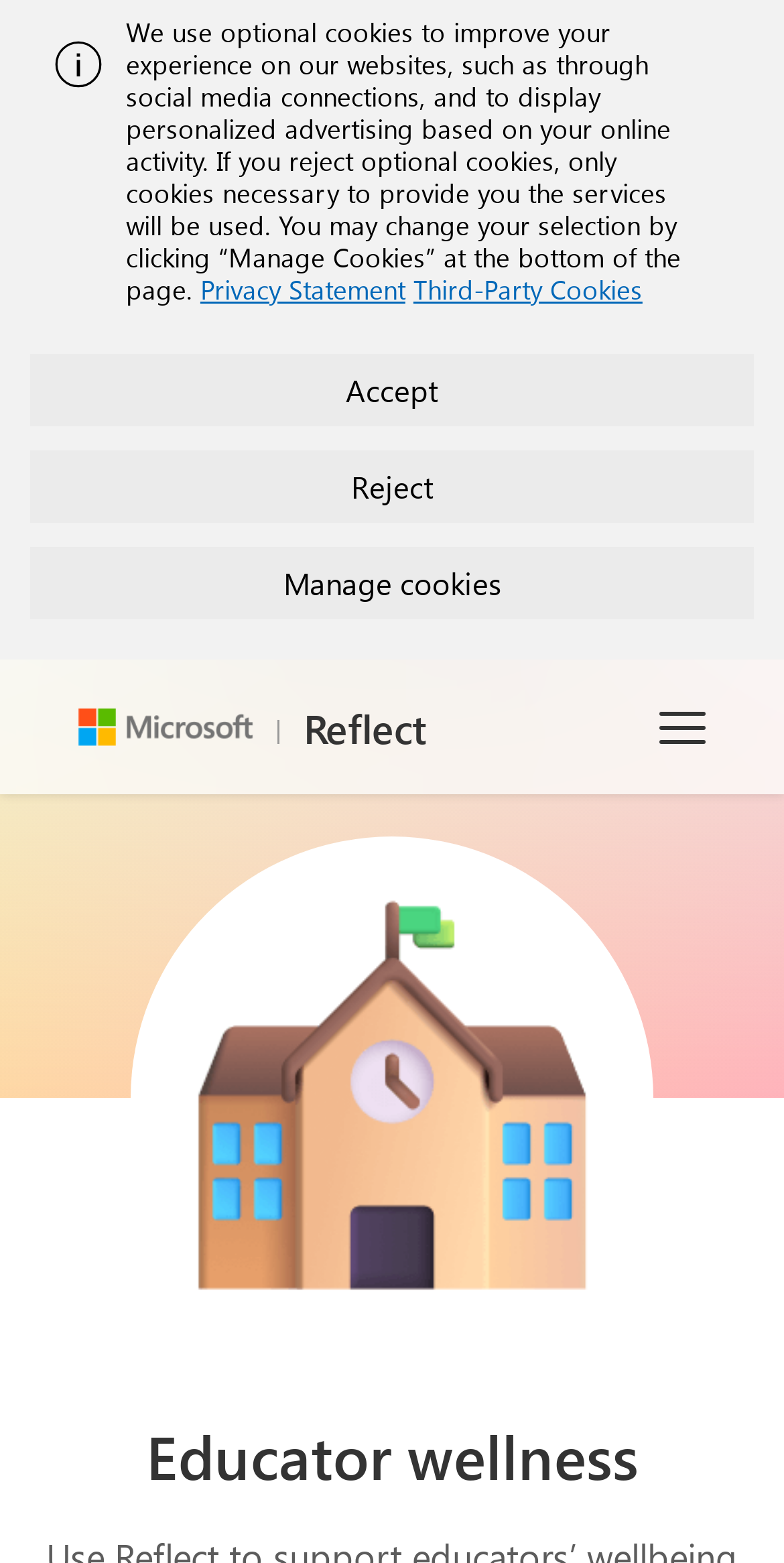Please identify the bounding box coordinates of the element on the webpage that should be clicked to follow this instruction: "Go to Educators". The bounding box coordinates should be given as four float numbers between 0 and 1, formatted as [left, top, right, bottom].

[0.215, 0.103, 0.441, 0.141]